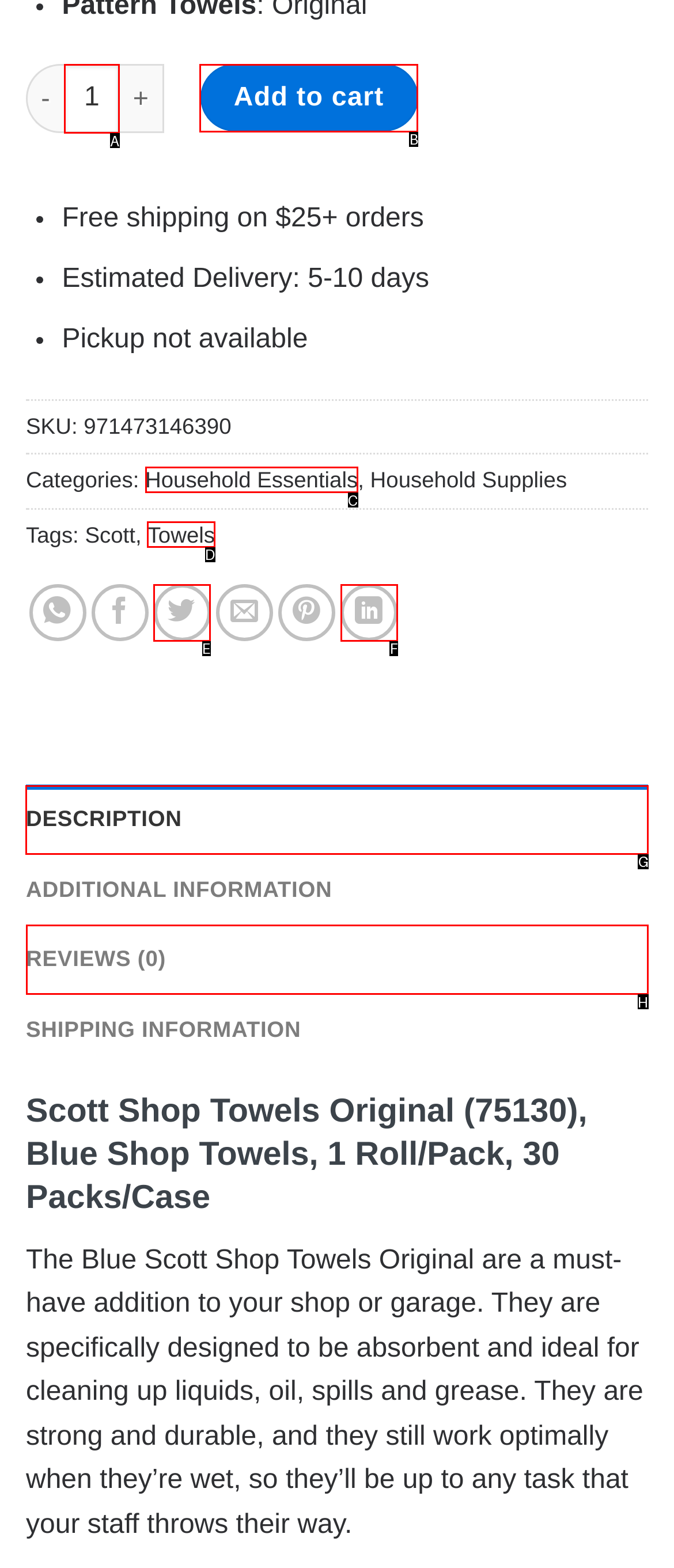Determine the correct UI element to click for this instruction: View product description. Respond with the letter of the chosen element.

G